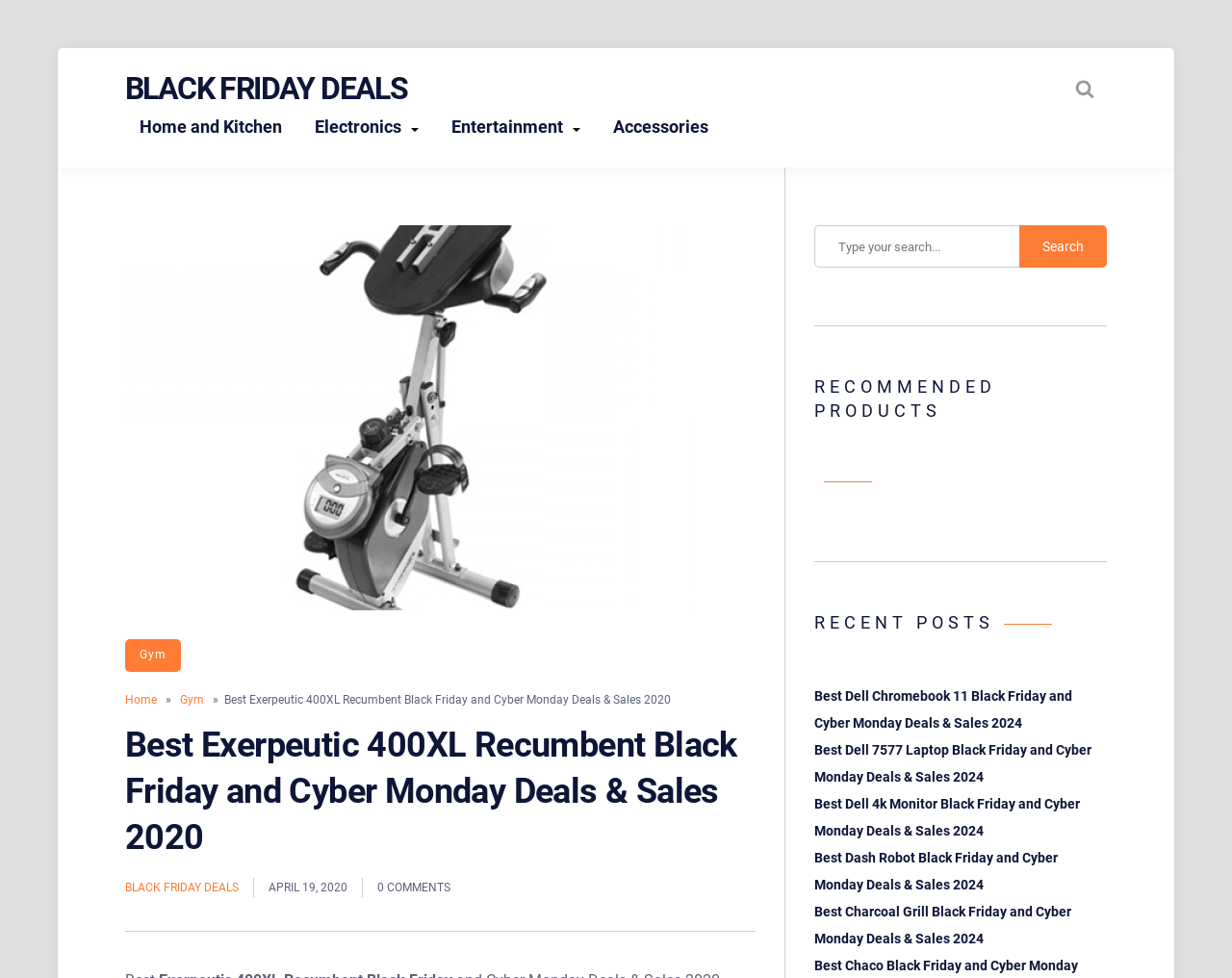Locate the bounding box coordinates of the element that should be clicked to execute the following instruction: "Click on Gym category".

[0.102, 0.654, 0.147, 0.687]